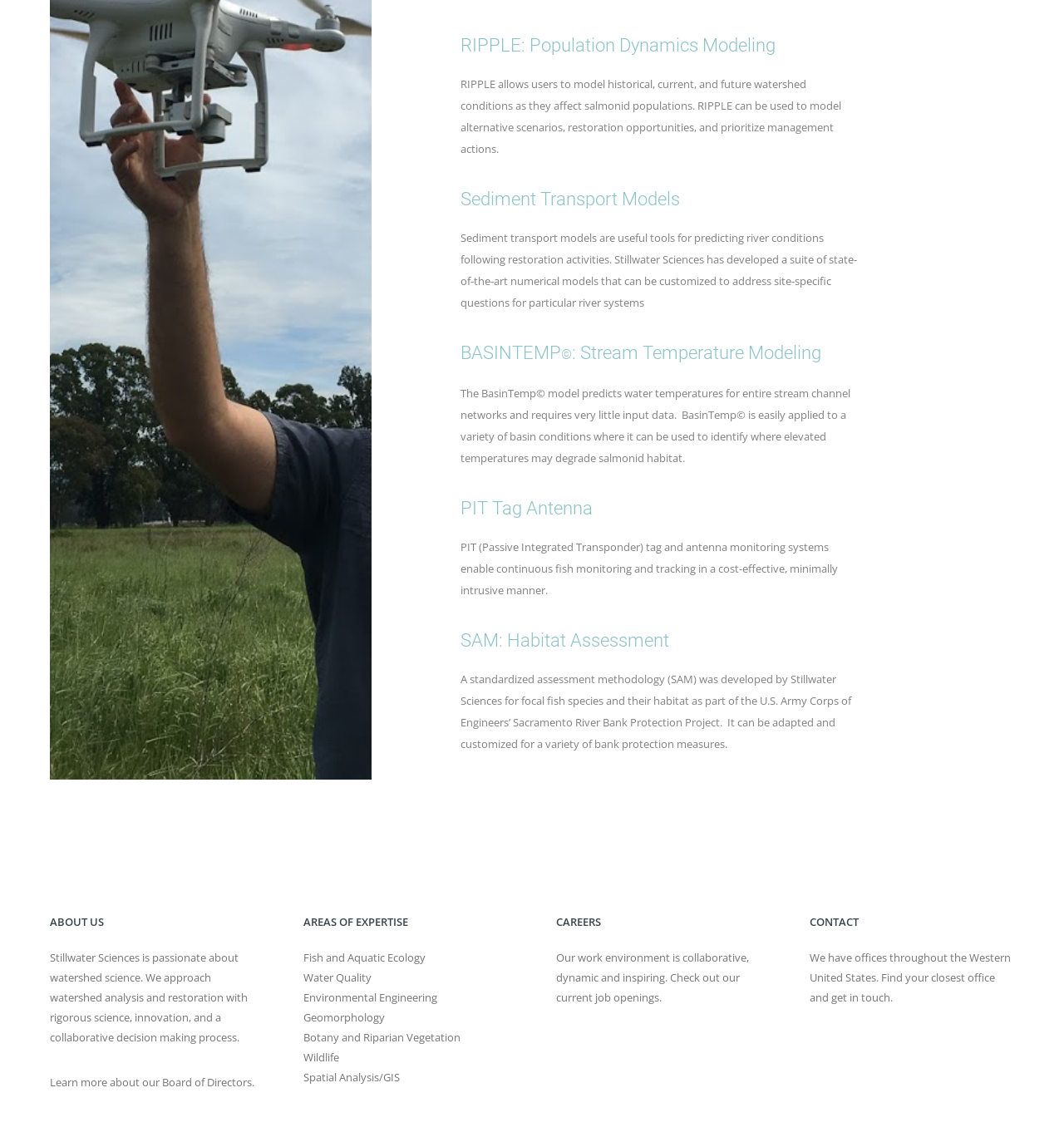Bounding box coordinates should be in the format (top-left x, top-left y, bottom-right x, bottom-right y) and all values should be floating point numbers between 0 and 1. Determine the bounding box coordinate for the UI element described as: Fish and Aquatic Ecology

[0.285, 0.839, 0.4, 0.852]